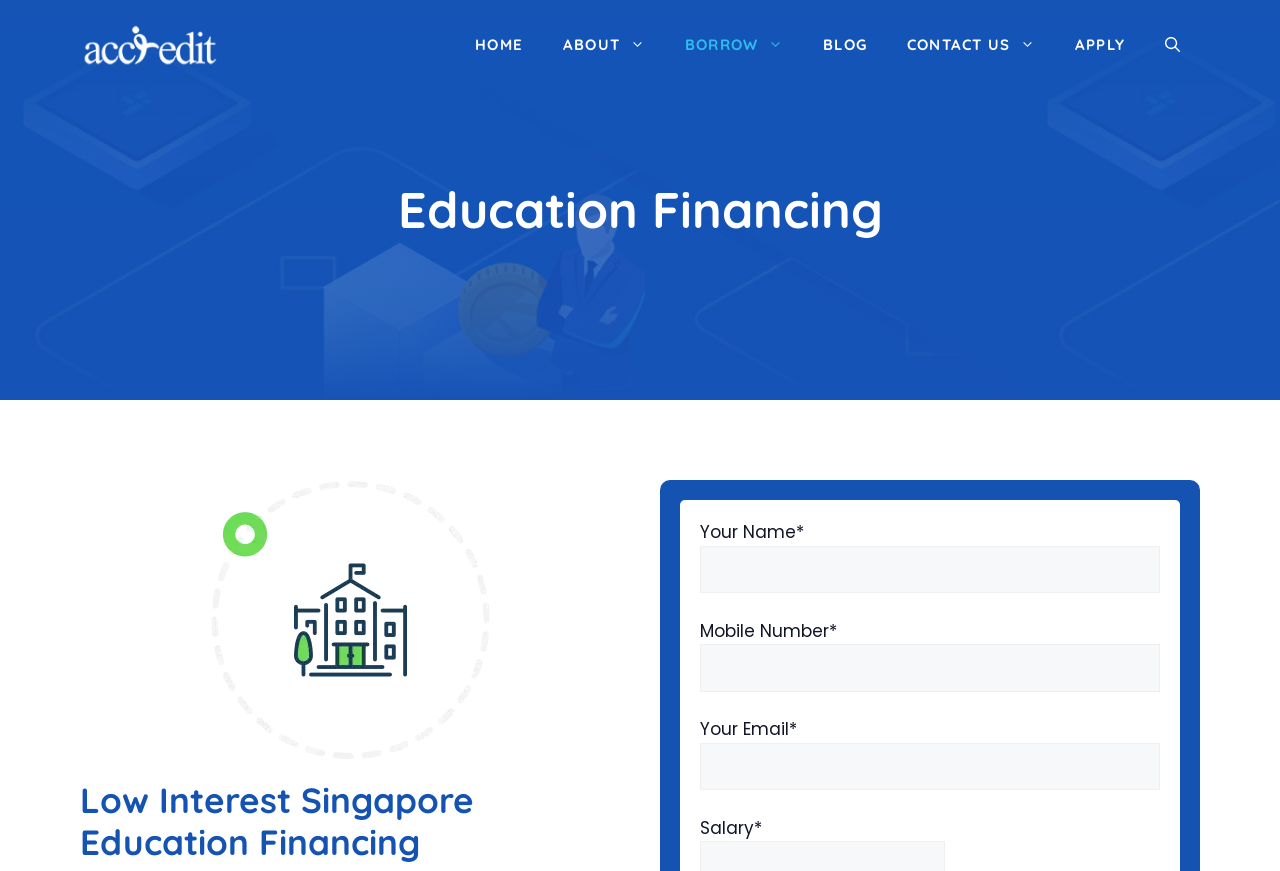Determine the bounding box coordinates of the area to click in order to meet this instruction: "Search for a product".

None